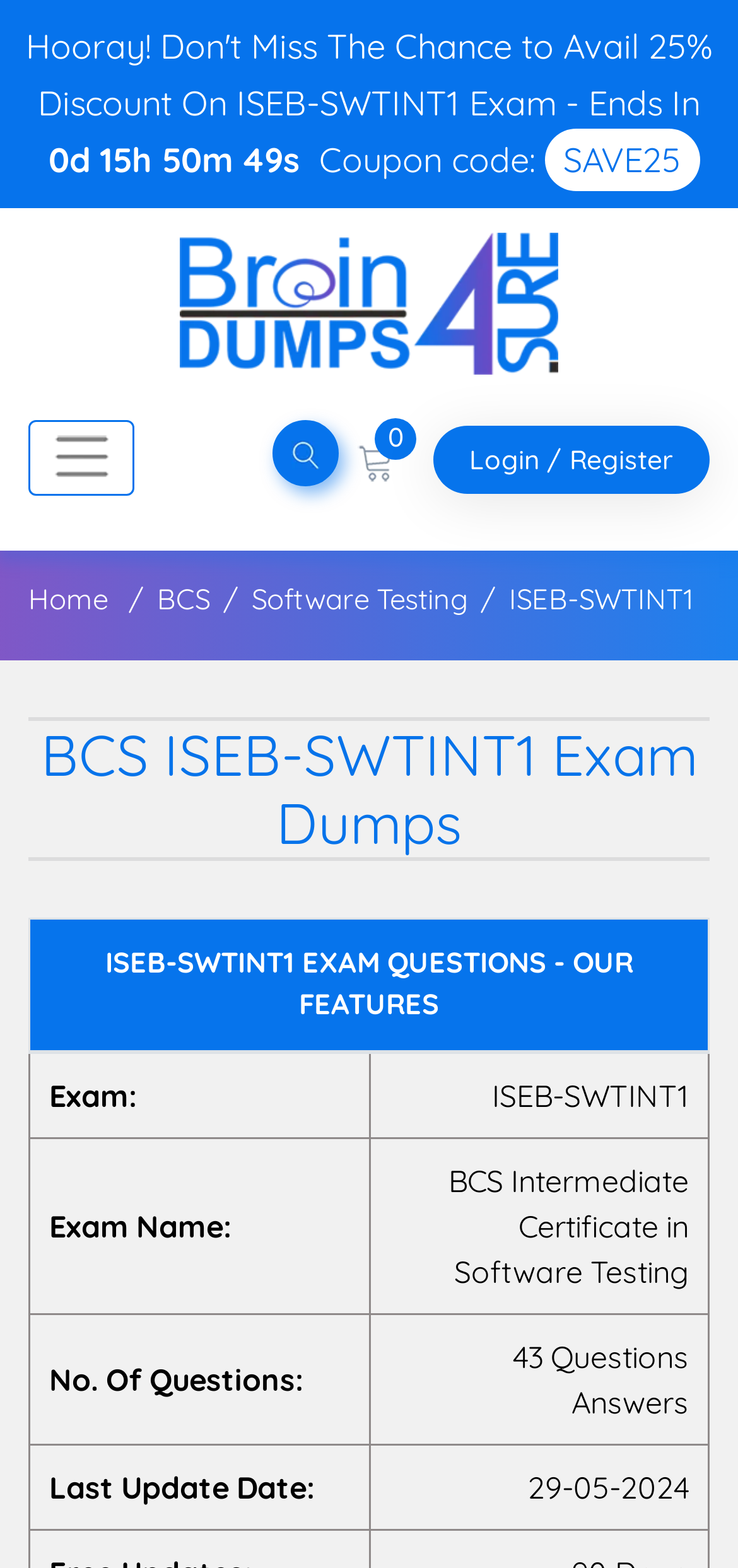Give a short answer to this question using one word or a phrase:
How many questions are in the exam?

43